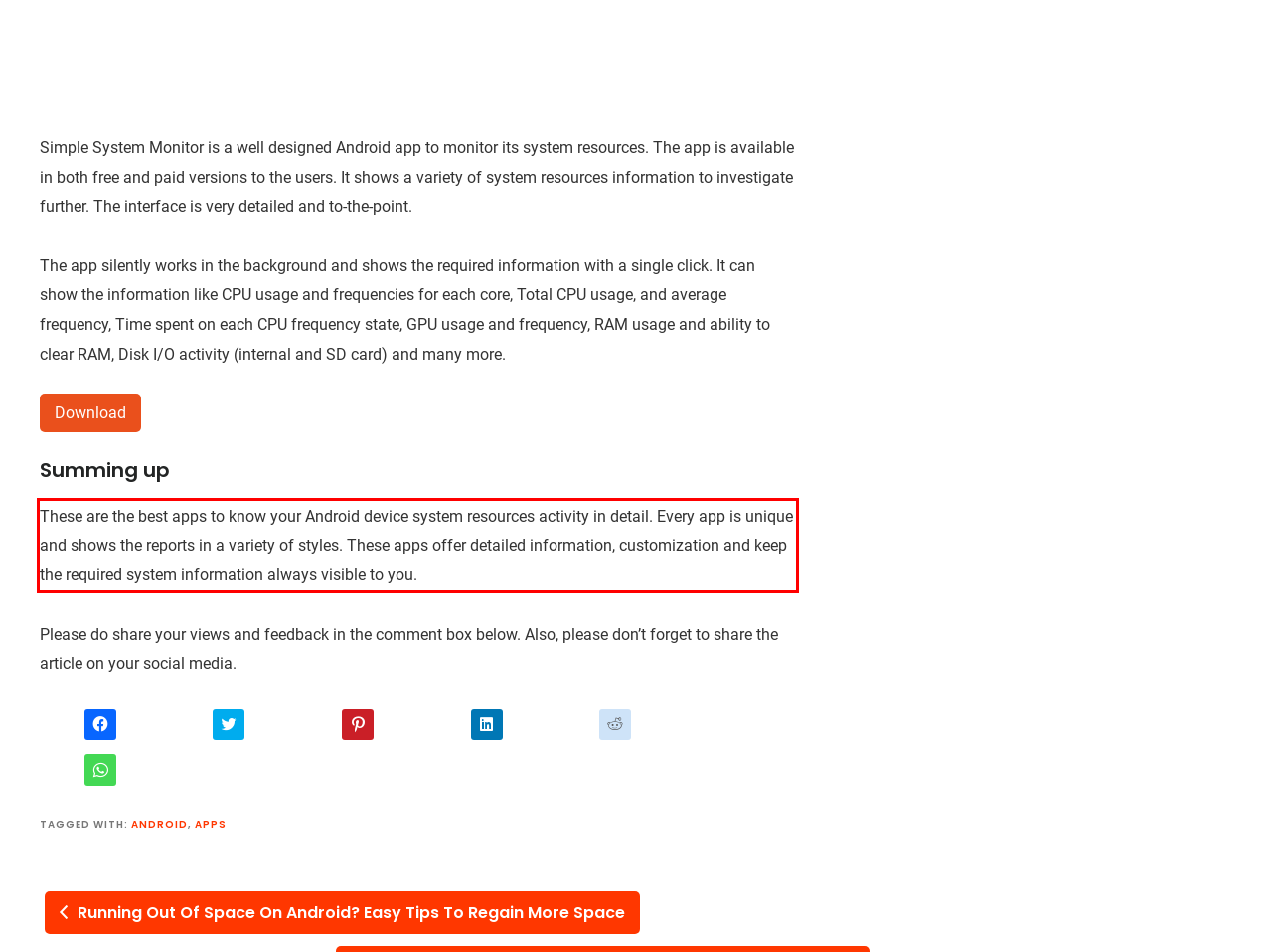Your task is to recognize and extract the text content from the UI element enclosed in the red bounding box on the webpage screenshot.

These are the best apps to know your Android device system resources activity in detail. Every app is unique and shows the reports in a variety of styles. These apps offer detailed information, customization and keep the required system information always visible to you.